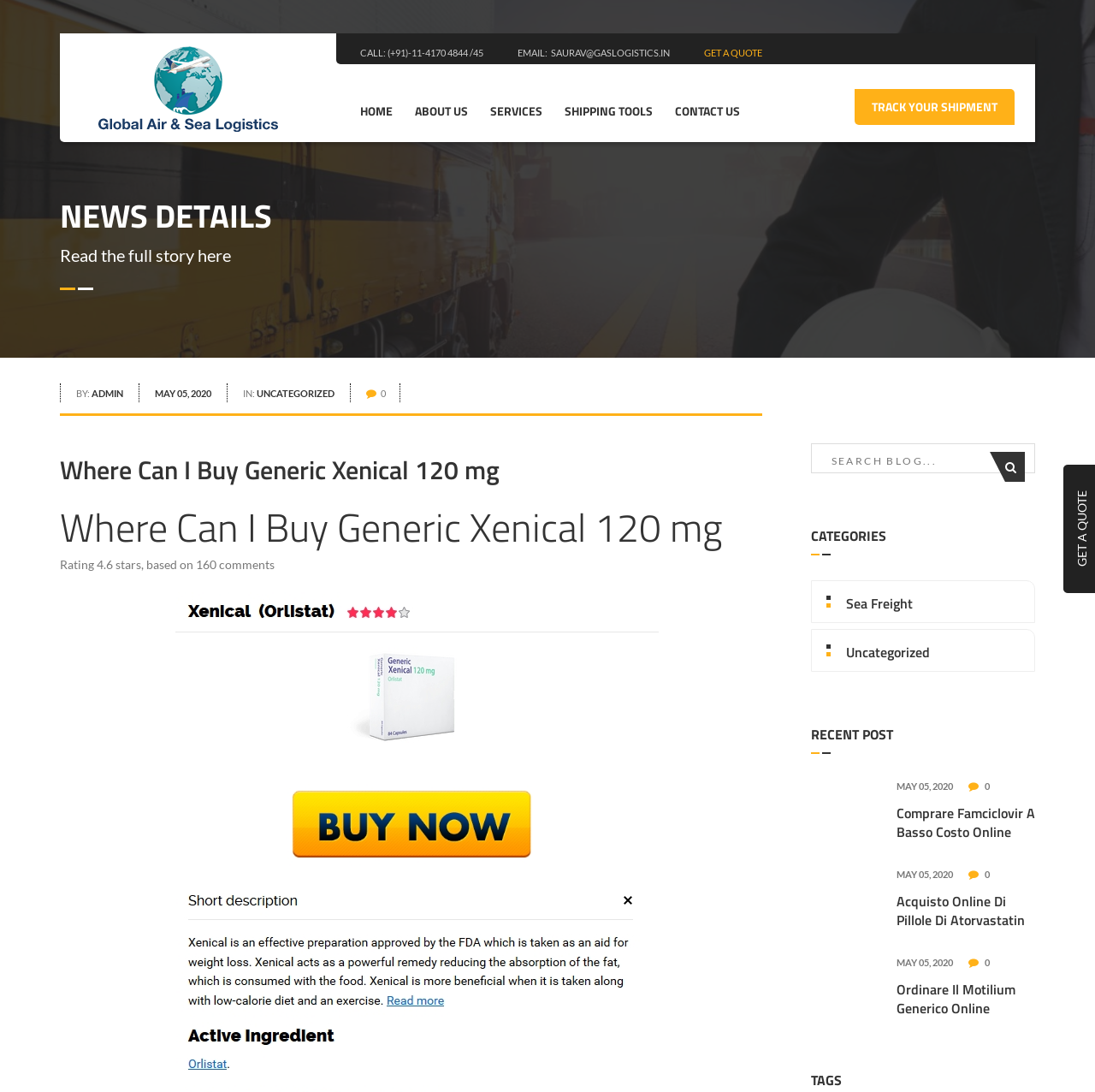What is the rating of the product?
From the details in the image, answer the question comprehensively.

The rating of the product is located in the middle of the webpage, next to the 'Rating' label. It is 4.6 out of 5 stars, based on 160 comments.